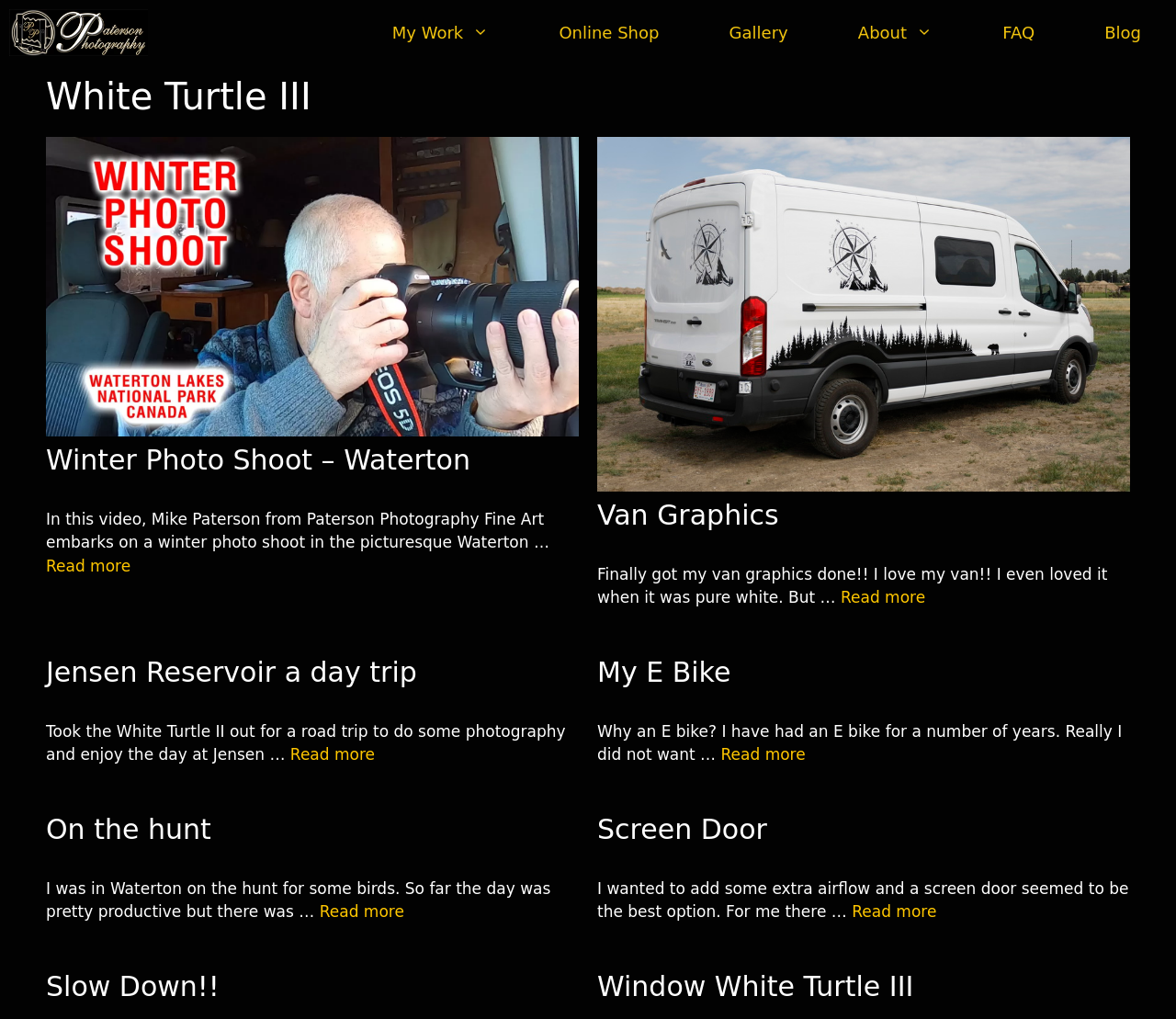Determine the bounding box coordinates of the region I should click to achieve the following instruction: "Explore 'Window White Turtle III'". Ensure the bounding box coordinates are four float numbers between 0 and 1, i.e., [left, top, right, bottom].

[0.508, 0.952, 0.777, 0.984]